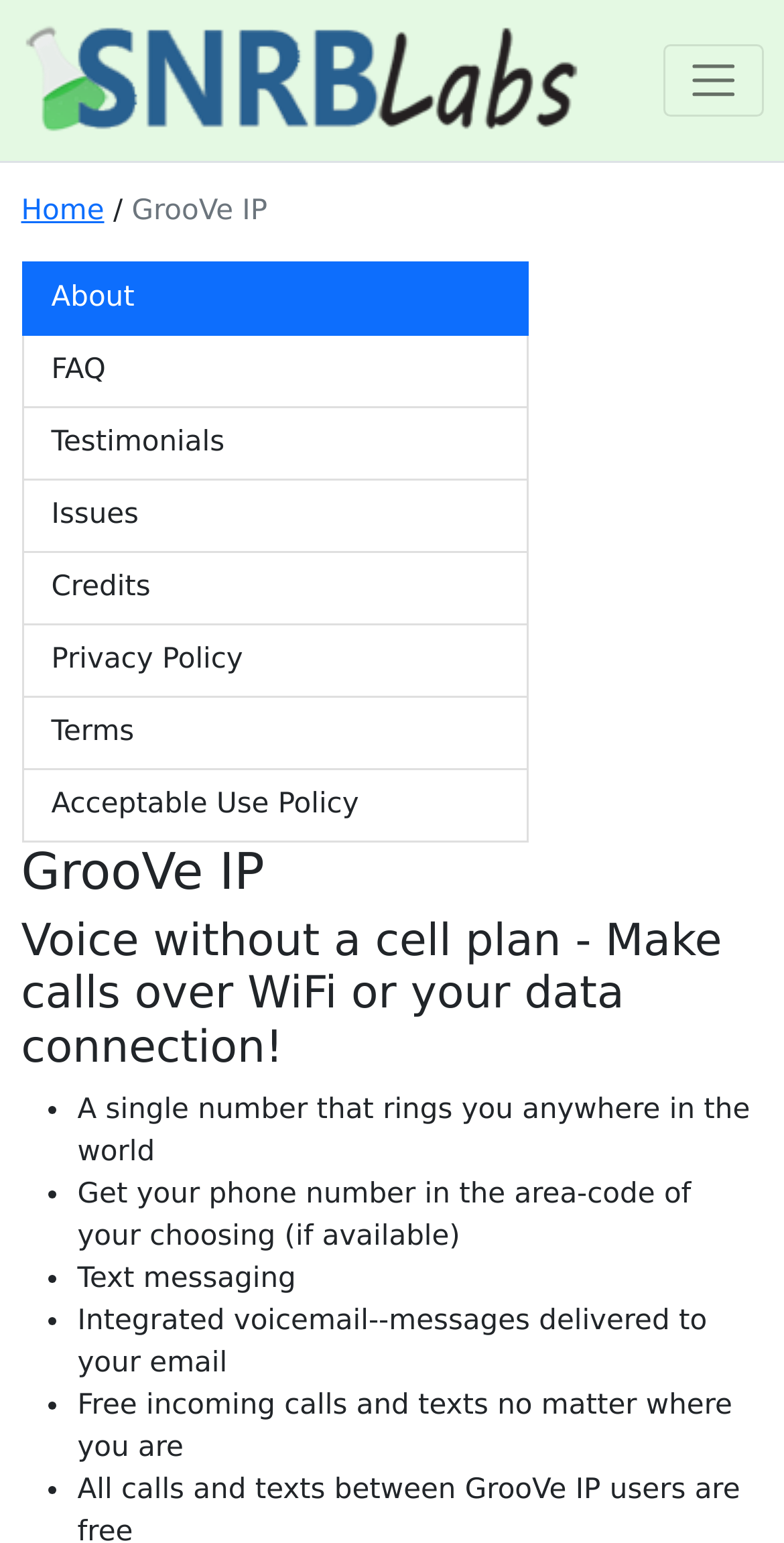Please find the bounding box coordinates of the clickable region needed to complete the following instruction: "visit Shakespeare and Company Project". The bounding box coordinates must consist of four float numbers between 0 and 1, i.e., [left, top, right, bottom].

None